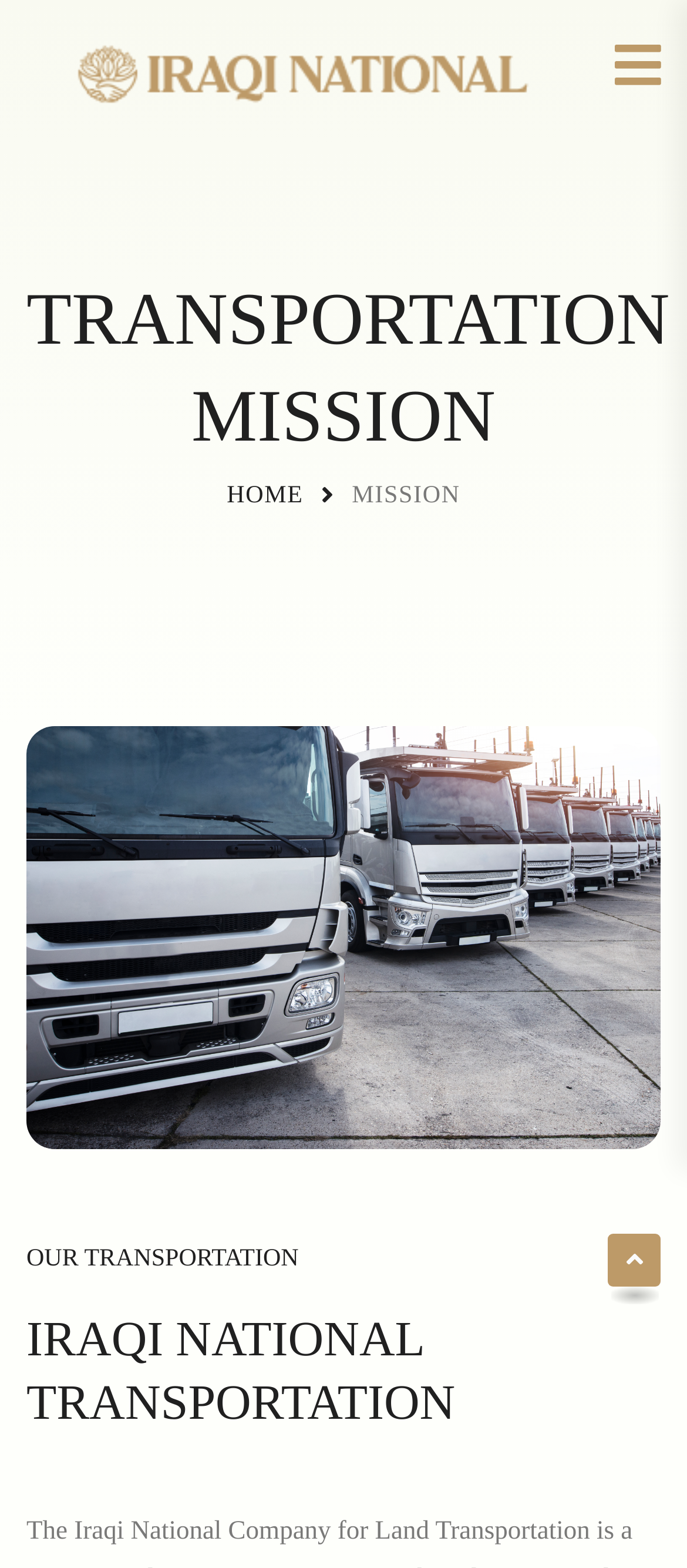Please analyze the image and give a detailed answer to the question:
What is the company name?

The company name can be found in the heading 'IRAQI NATIONAL TRANSPORTATION' which is located at the bottom of the webpage.